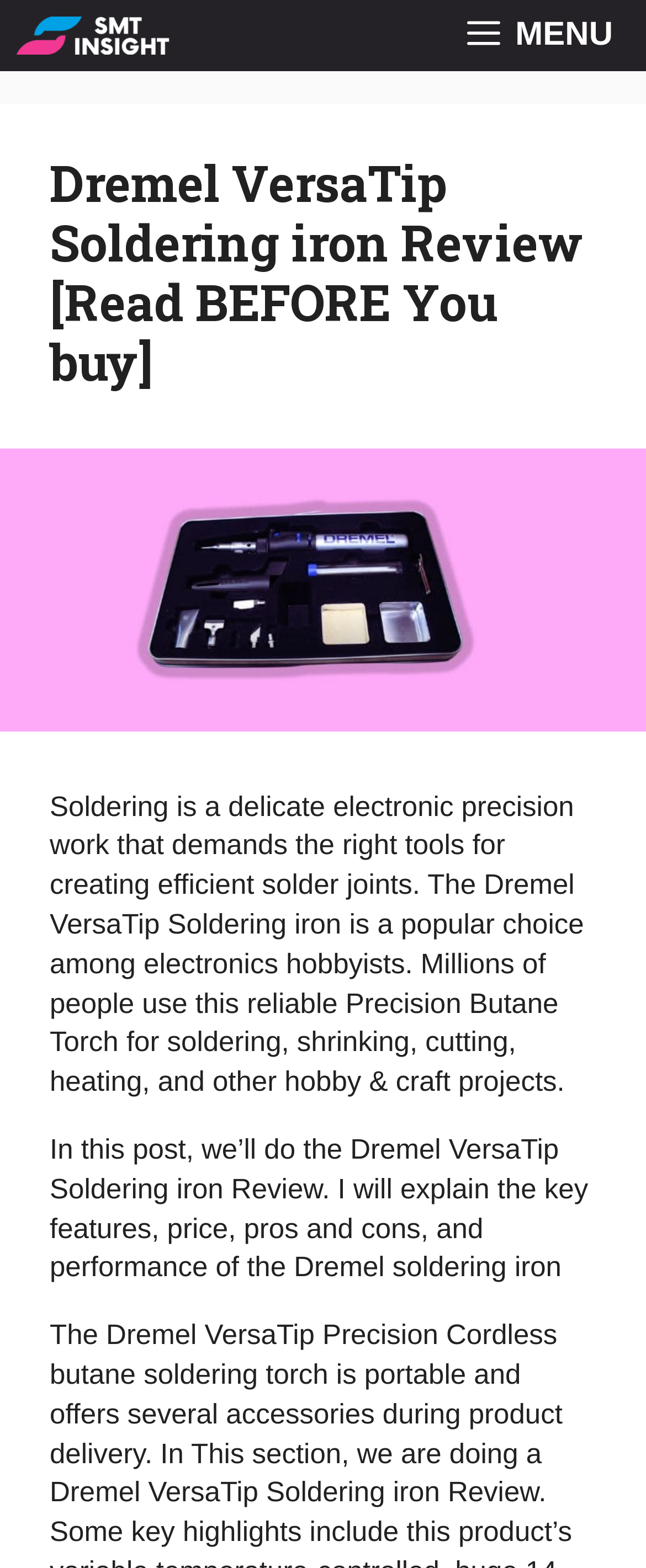What type of projects can the Dremel VersaTip Soldering iron be used for?
Analyze the image and deliver a detailed answer to the question.

According to the webpage, the Dremel VersaTip Soldering iron can be used for hobby & craft projects, as mentioned in the text ' Millions of people use this reliable Precision Butane Torch for soldering, shrinking, cutting, heating, and other hobby & craft projects.'